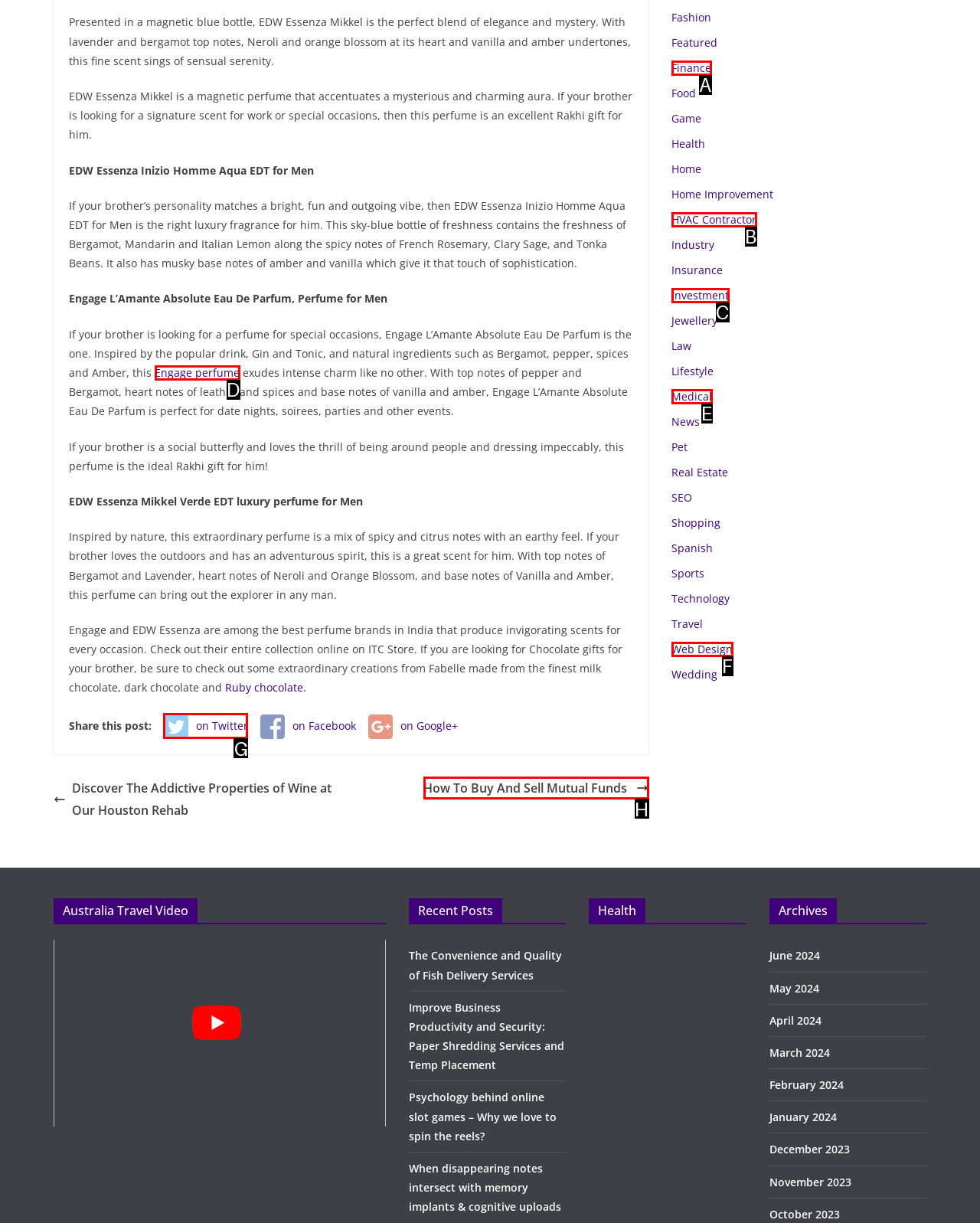Identify the HTML element to click to fulfill this task: Click on the 'on Twitter' link
Answer with the letter from the given choices.

G